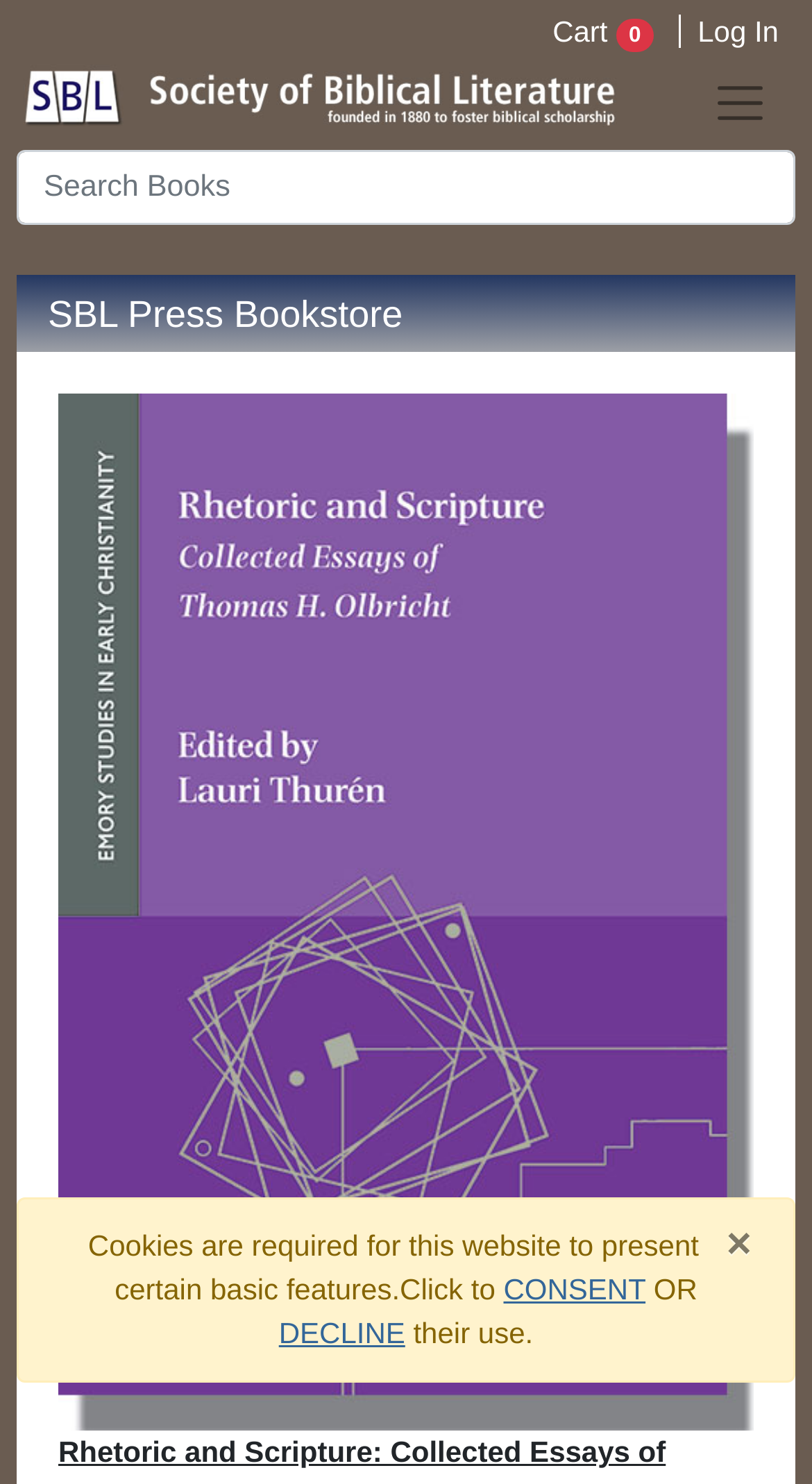Based on the element description name="title" placeholder="Search Books", identify the bounding box of the UI element in the given webpage screenshot. The coordinates should be in the format (top-left x, top-left y, bottom-right x, bottom-right y) and must be between 0 and 1.

[0.021, 0.101, 0.979, 0.151]